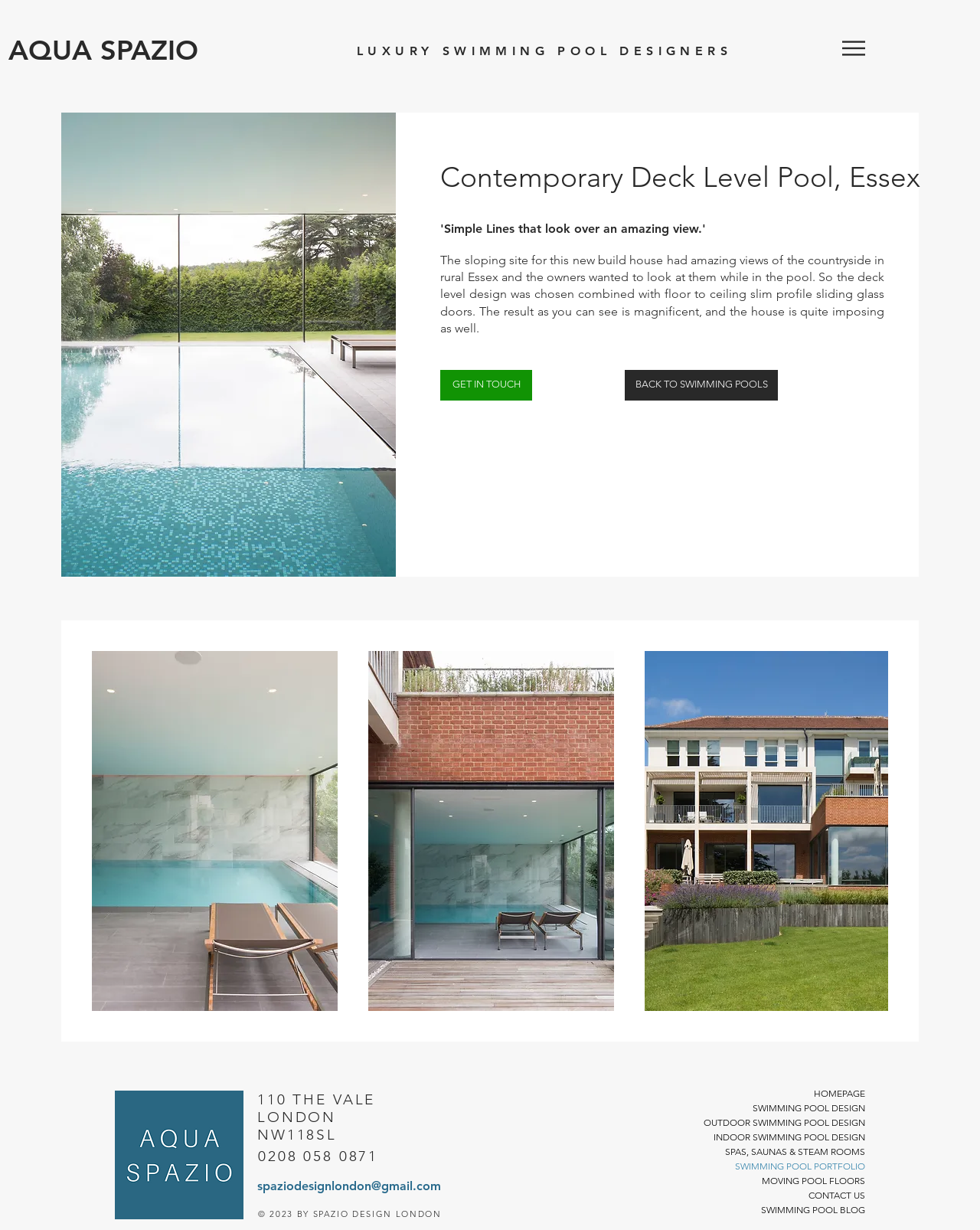Determine the bounding box of the UI component based on this description: "OUTDOOR SWIMMING POOL DESIGN". The bounding box coordinates should be four float values between 0 and 1, i.e., [left, top, right, bottom].

[0.773, 0.907, 0.883, 0.918]